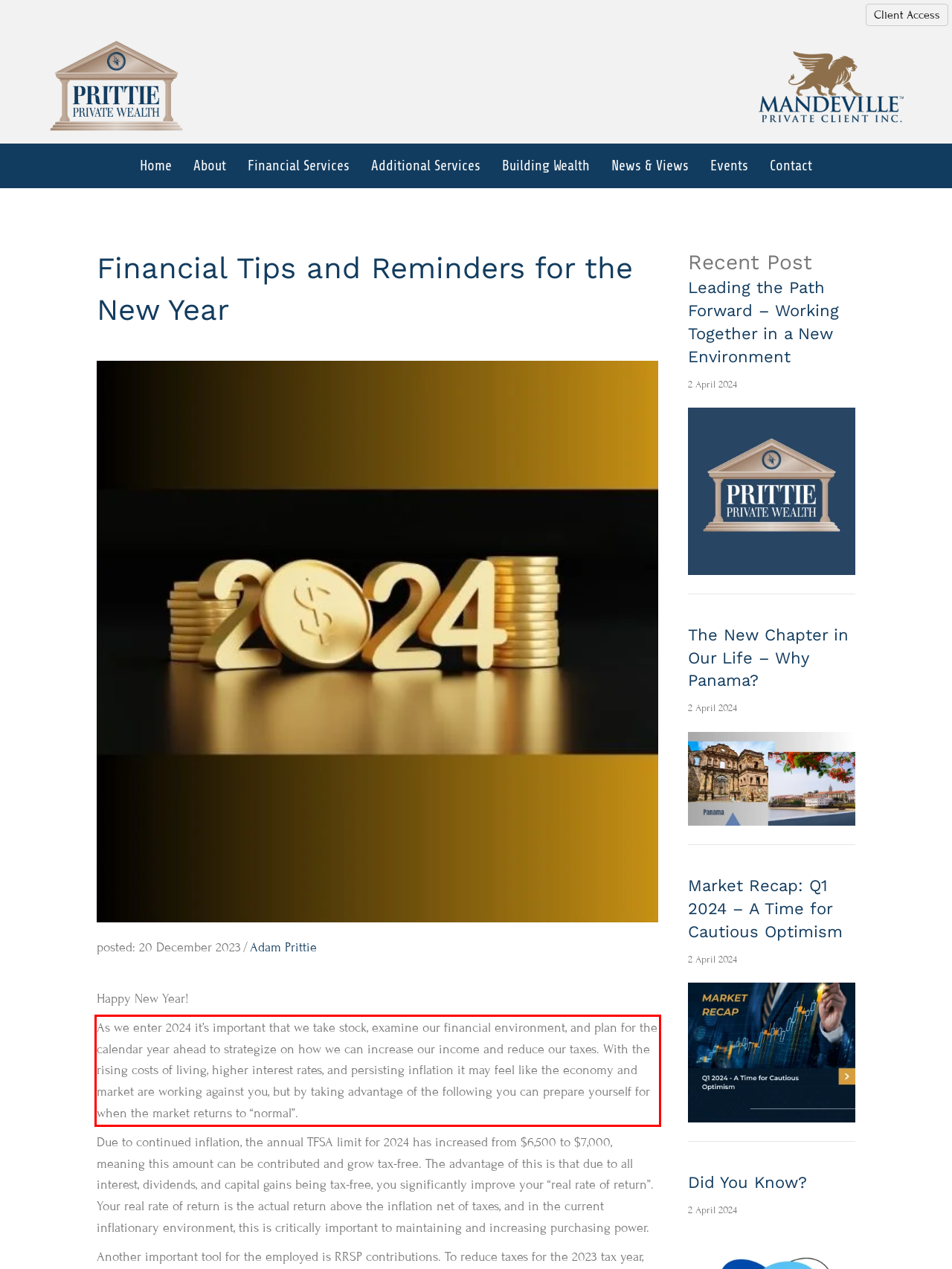Within the screenshot of the webpage, there is a red rectangle. Please recognize and generate the text content inside this red bounding box.

As we enter 2024 it’s important that we take stock, examine our financial environment, and plan for the calendar year ahead to strategize on how we can increase our income and reduce our taxes. With the rising costs of living, higher interest rates, and persisting inflation it may feel like the economy and market are working against you, but by taking advantage of the following you can prepare yourself for when the market returns to “normal”.